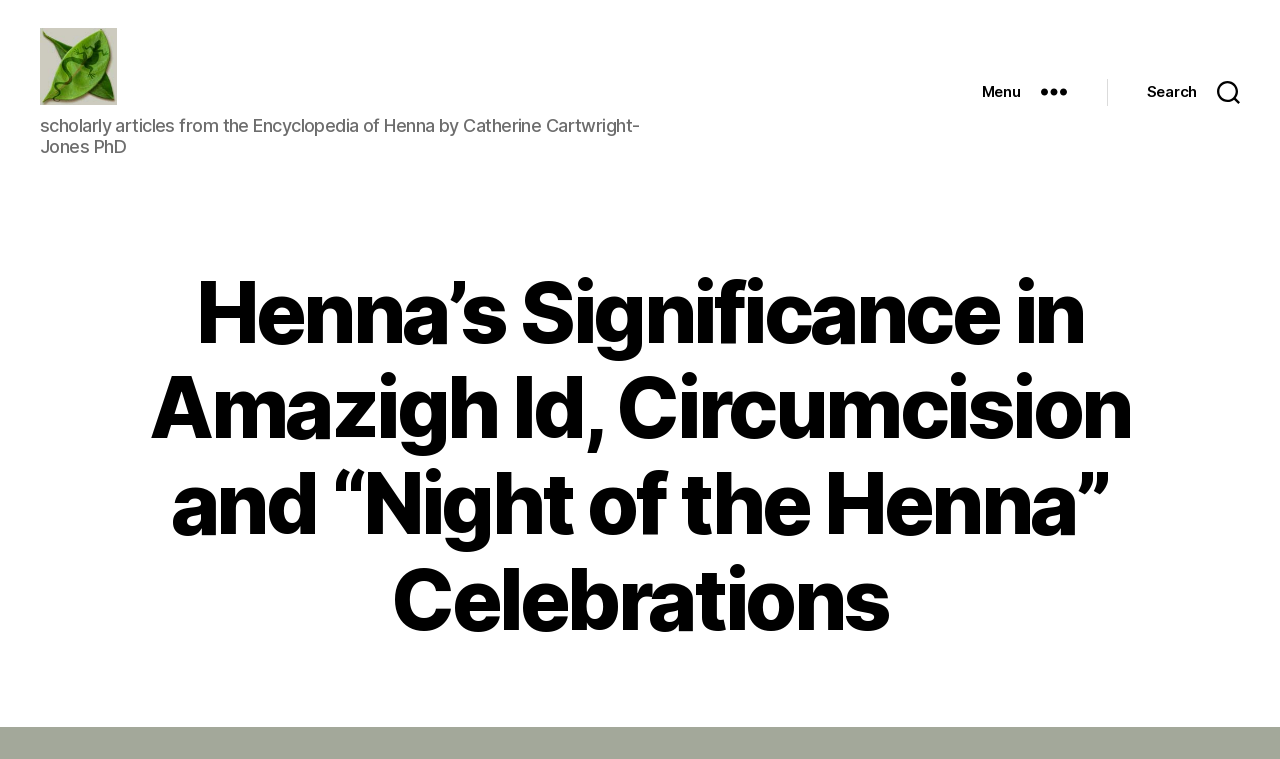Respond with a single word or phrase:
What is the topic of the heading on the webpage?

Henna’s Significance in Amazigh Id, Circumcision and “Night of the Henna” Celebrations